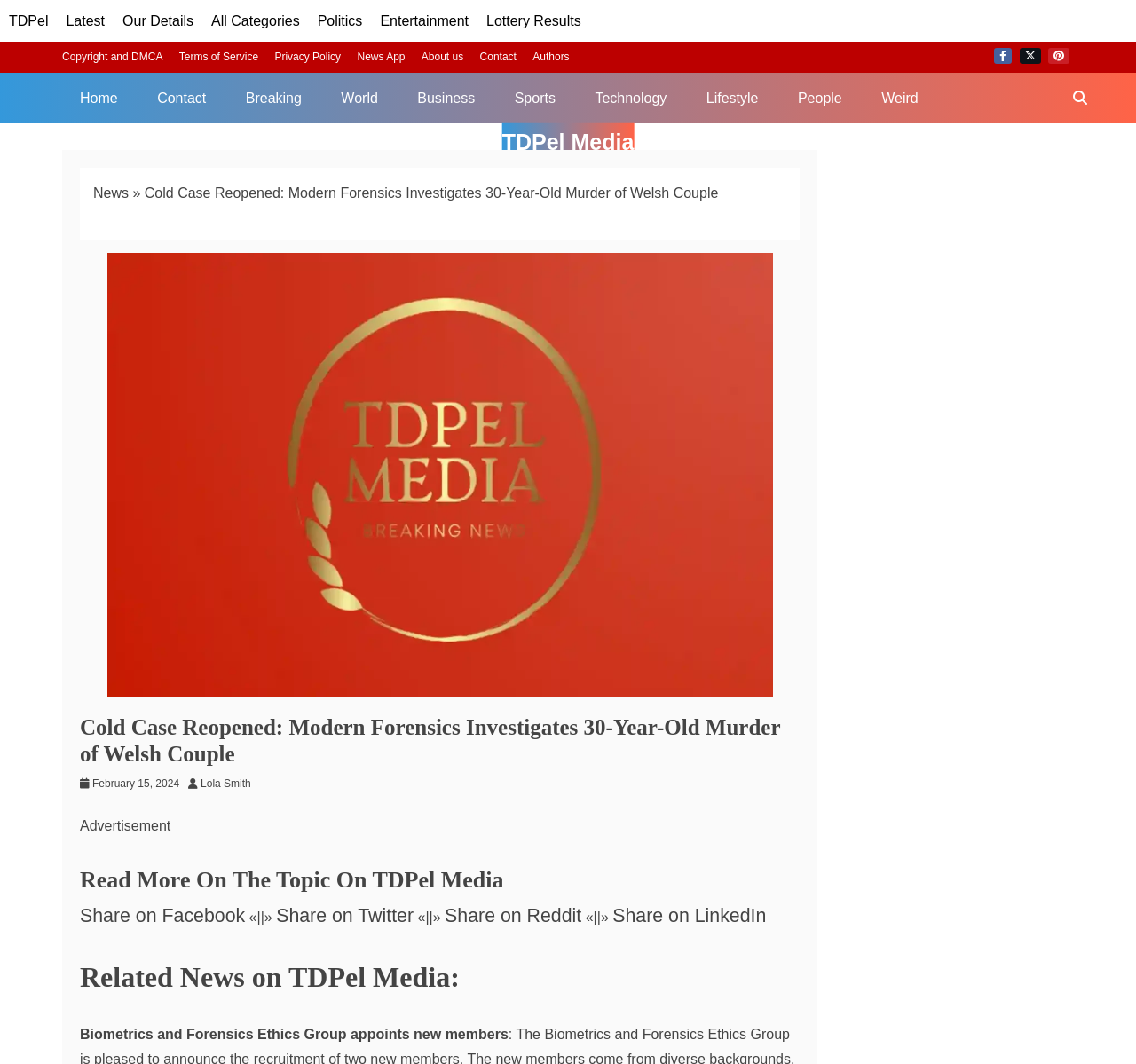Respond with a single word or phrase:
What is the category of the current news article?

None